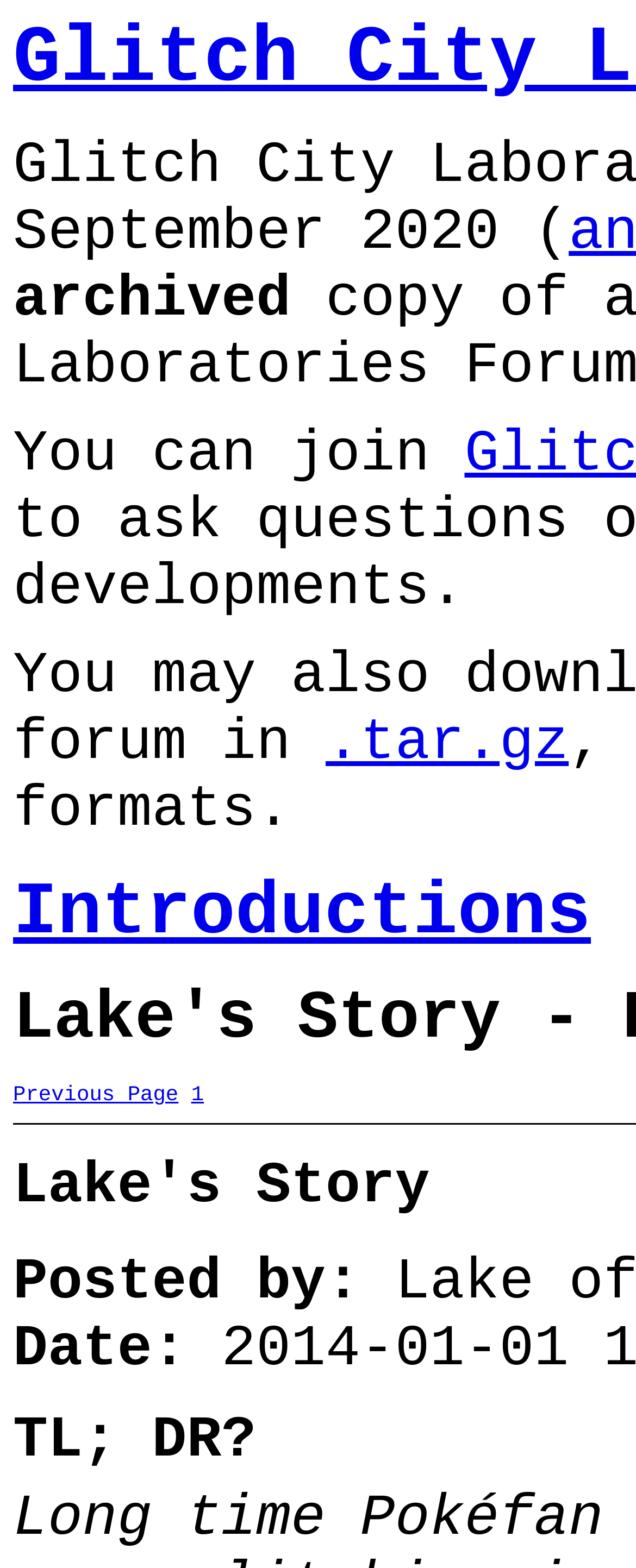Locate the bounding box of the UI element described in the following text: "1".

[0.301, 0.752, 0.322, 0.767]